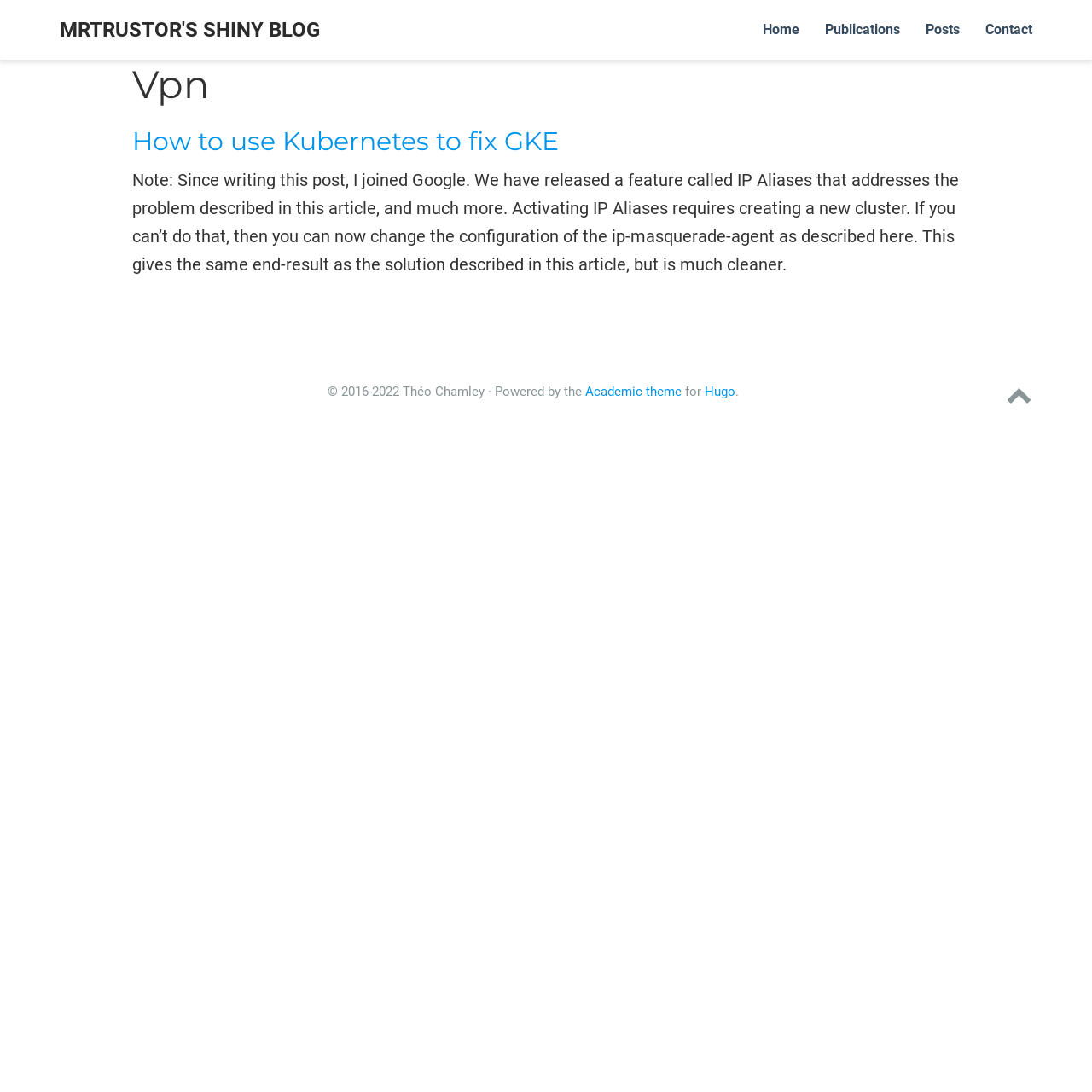What is the name of the blog?
Refer to the image and provide a one-word or short phrase answer.

MrTrustor's shiny blog